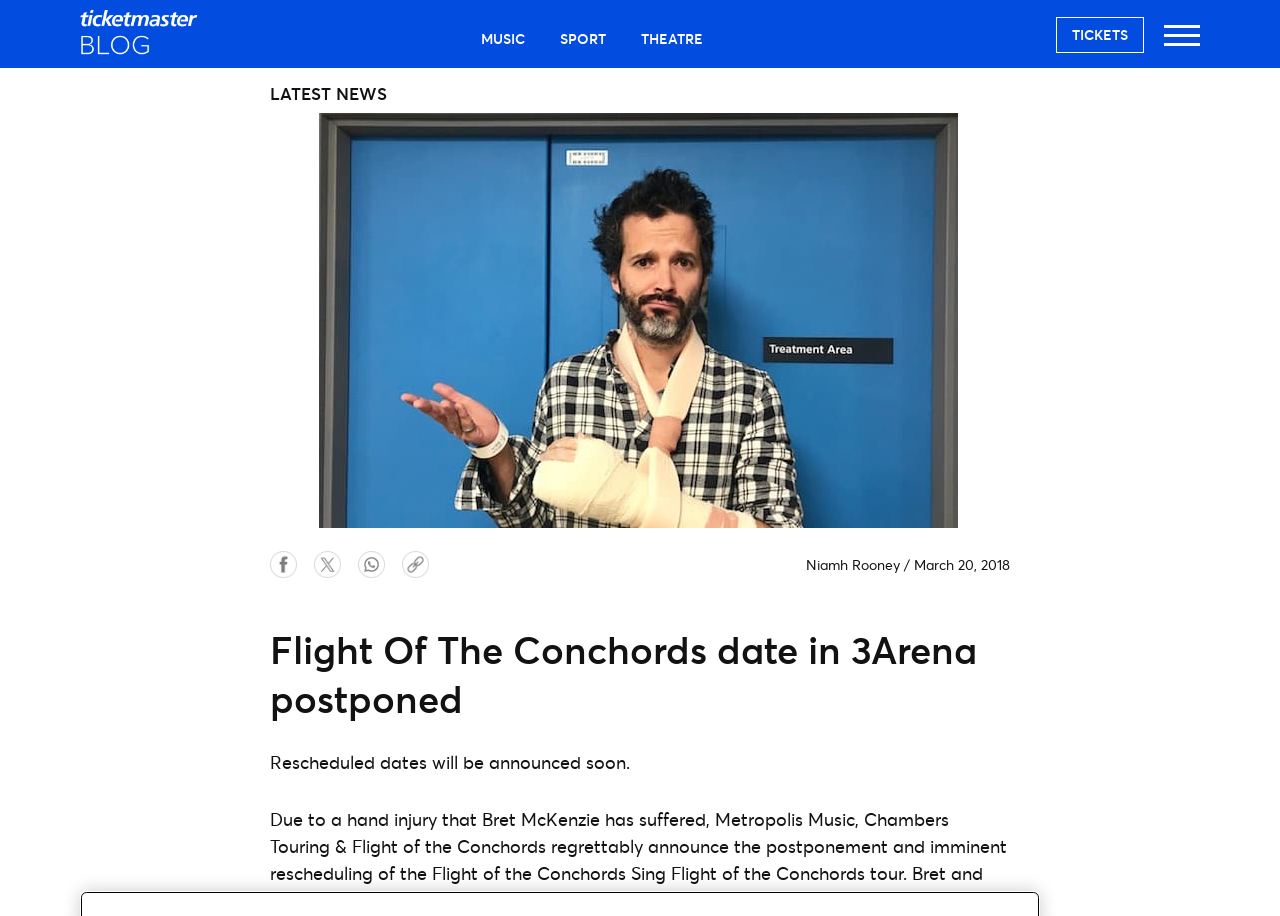Please specify the bounding box coordinates for the clickable region that will help you carry out the instruction: "Share on Facebook".

[0.211, 0.61, 0.232, 0.636]